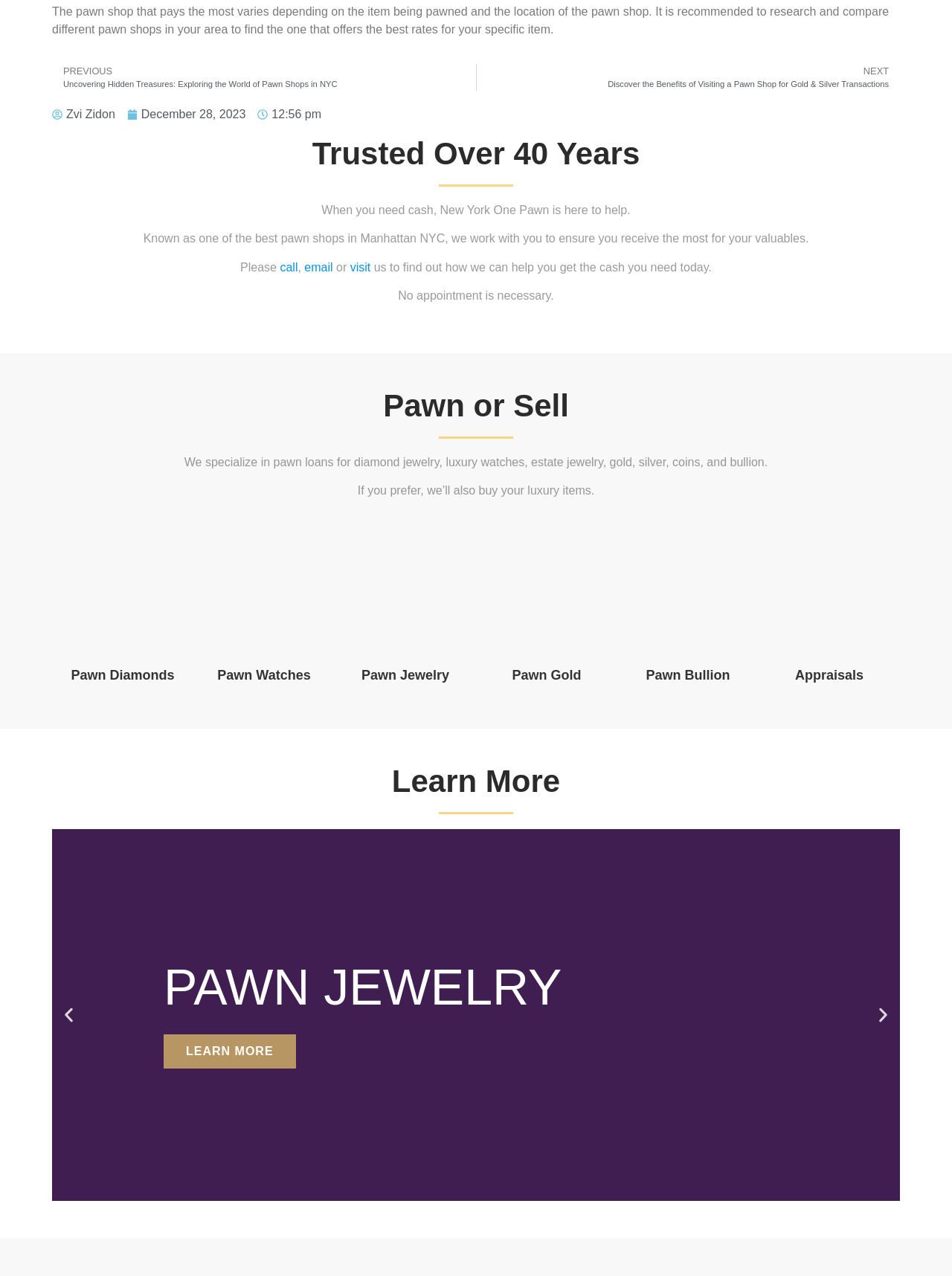Locate the bounding box coordinates of the UI element described by: "email". Provide the coordinates as four float numbers between 0 and 1, formatted as [left, top, right, bottom].

[0.32, 0.205, 0.35, 0.215]